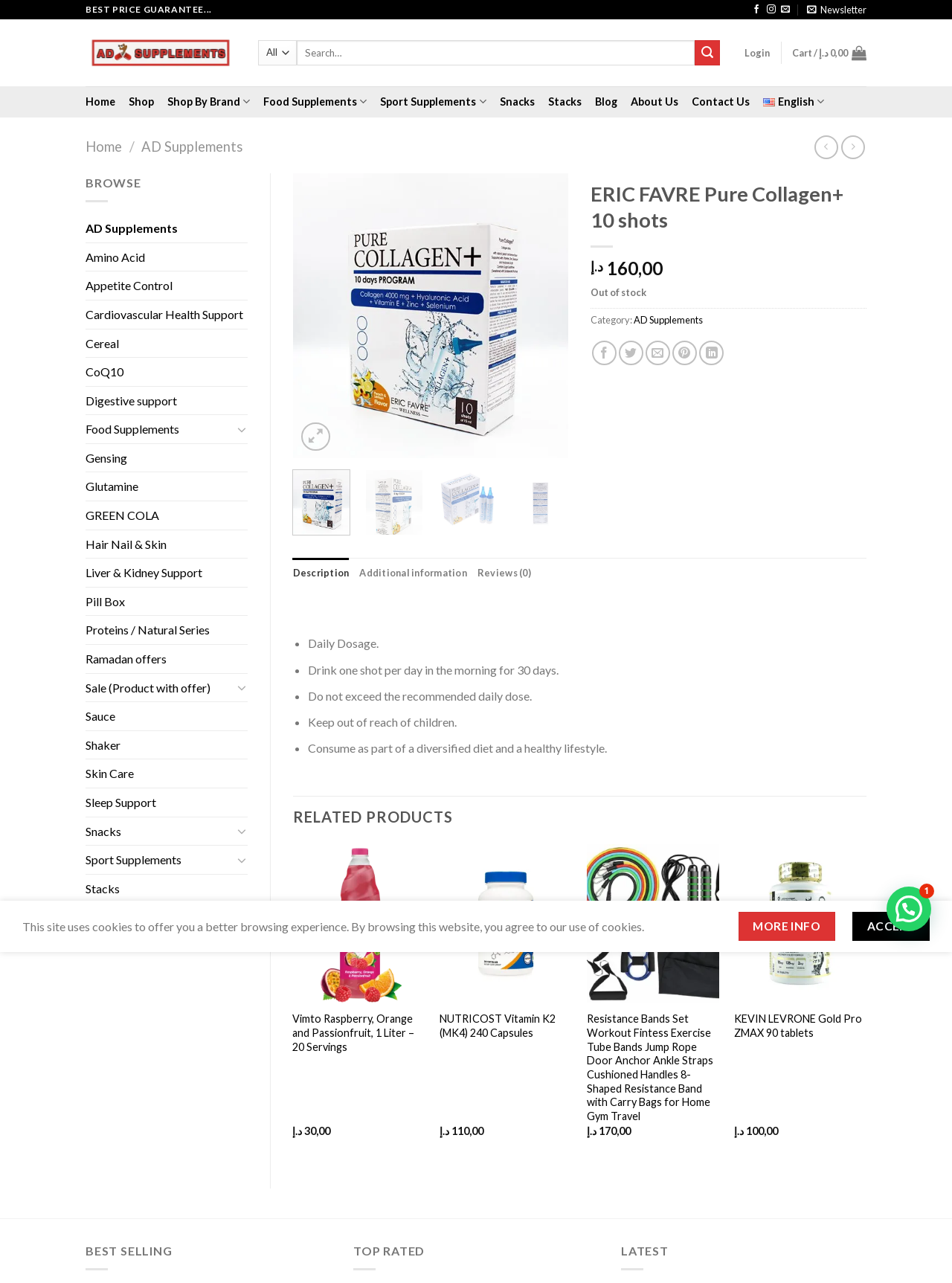Provide the bounding box coordinates in the format (top-left x, top-left y, bottom-right x, bottom-right y). All values are floating point numbers between 0 and 1. Determine the bounding box coordinate of the UI element described as: Add to wishlist

[0.548, 0.169, 0.585, 0.191]